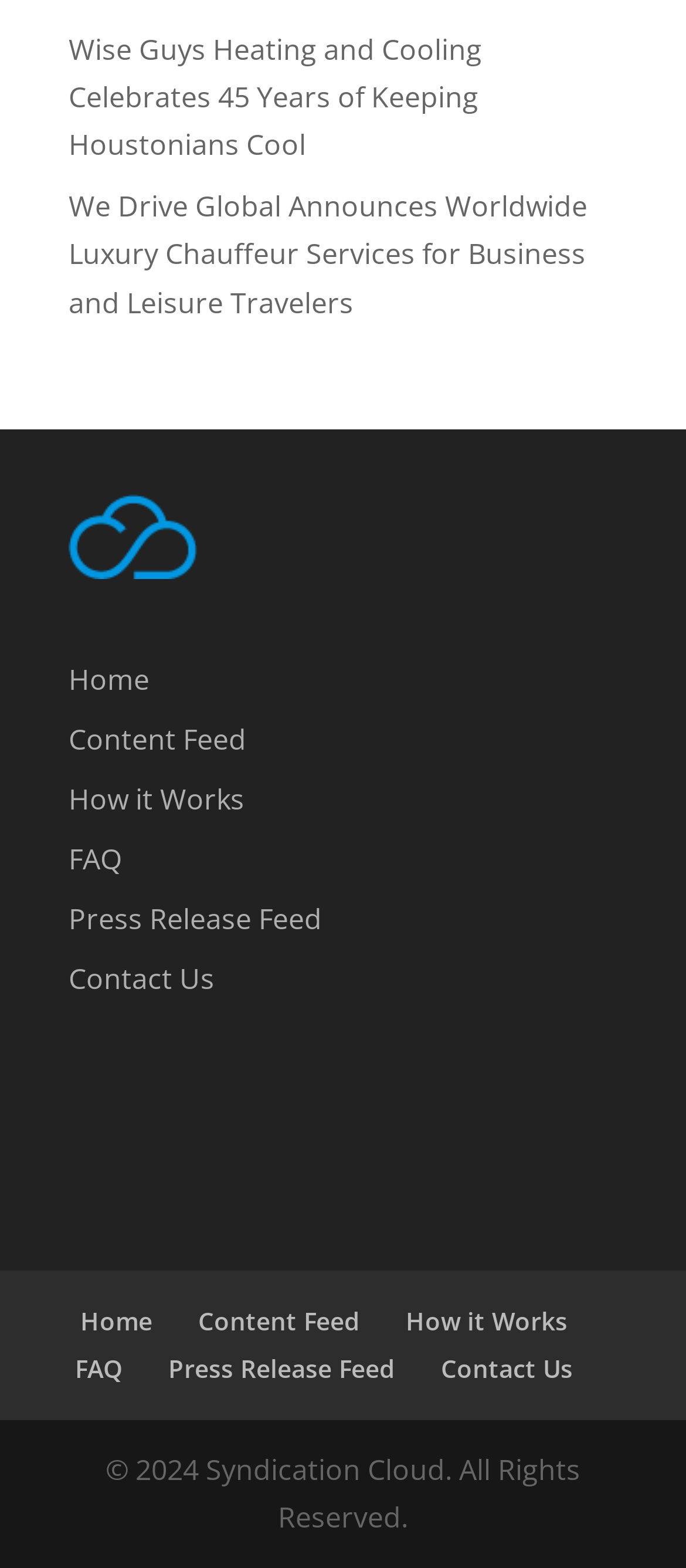Identify and provide the bounding box coordinates of the UI element described: "Content Feed". The coordinates should be formatted as [left, top, right, bottom], with each number being a float between 0 and 1.

[0.1, 0.459, 0.359, 0.484]